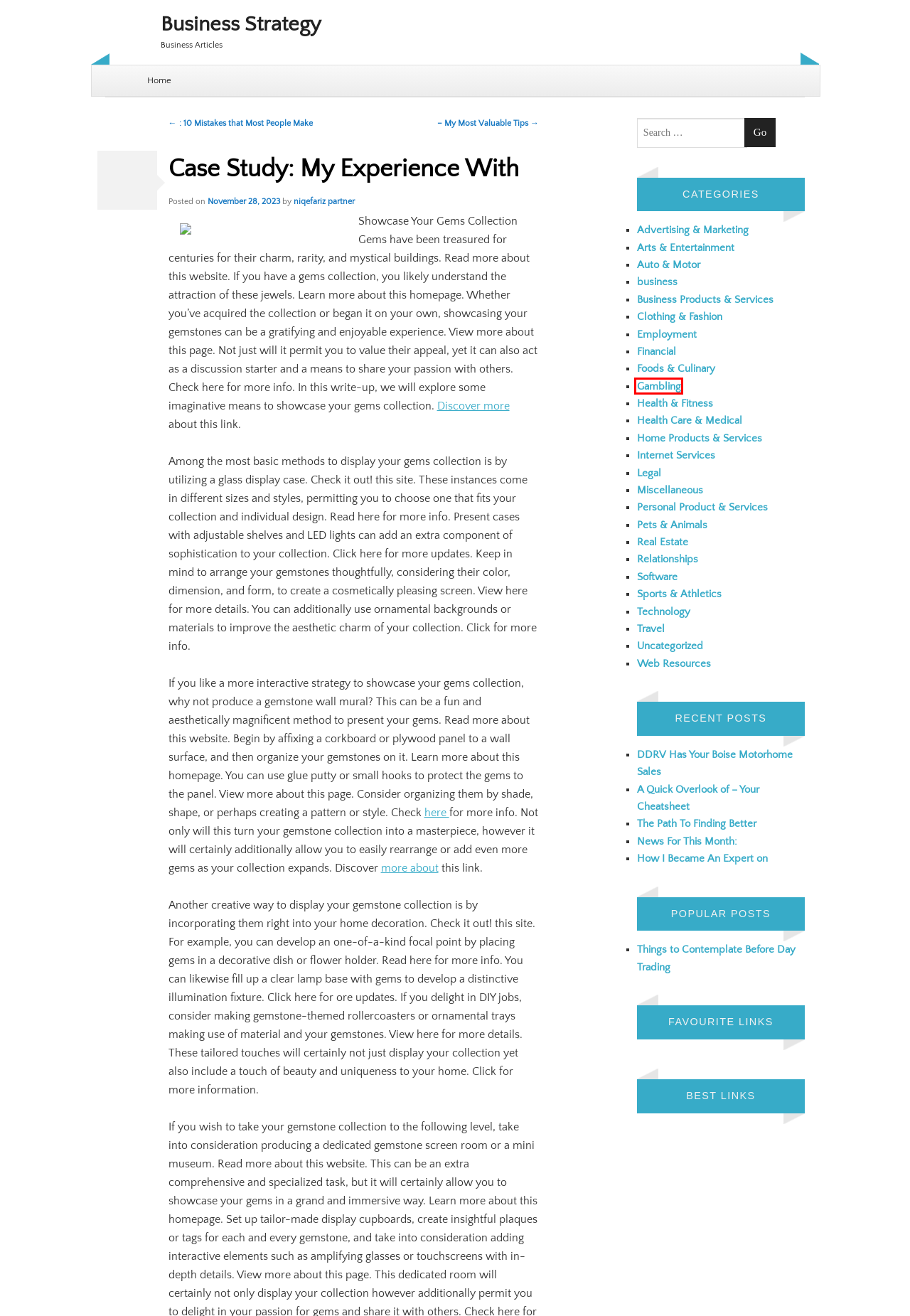You are given a screenshot of a webpage within which there is a red rectangle bounding box. Please choose the best webpage description that matches the new webpage after clicking the selected element in the bounding box. Here are the options:
A. Health Care & Medical – Business Strategy
B. Real Estate – Business Strategy
C. Gambling – Business Strategy
D. Business Strategy – Business Articles
E. Pets & Animals – Business Strategy
F. Web Resources – Business Strategy
G. – My Most Valuable Tips – Business Strategy
H. Relationships – Business Strategy

C